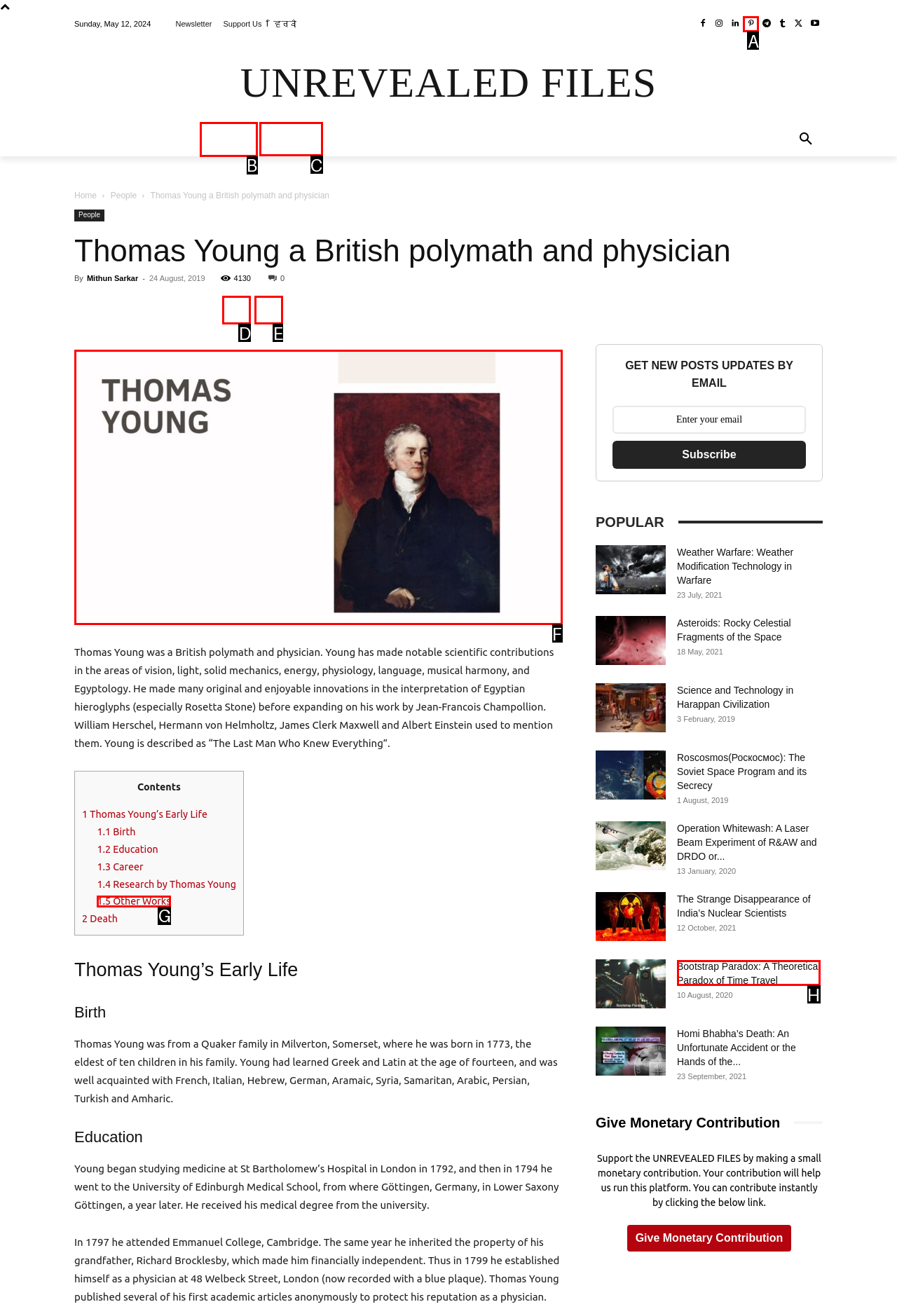Choose the letter of the option you need to click to Check the latest posts. Answer with the letter only.

B